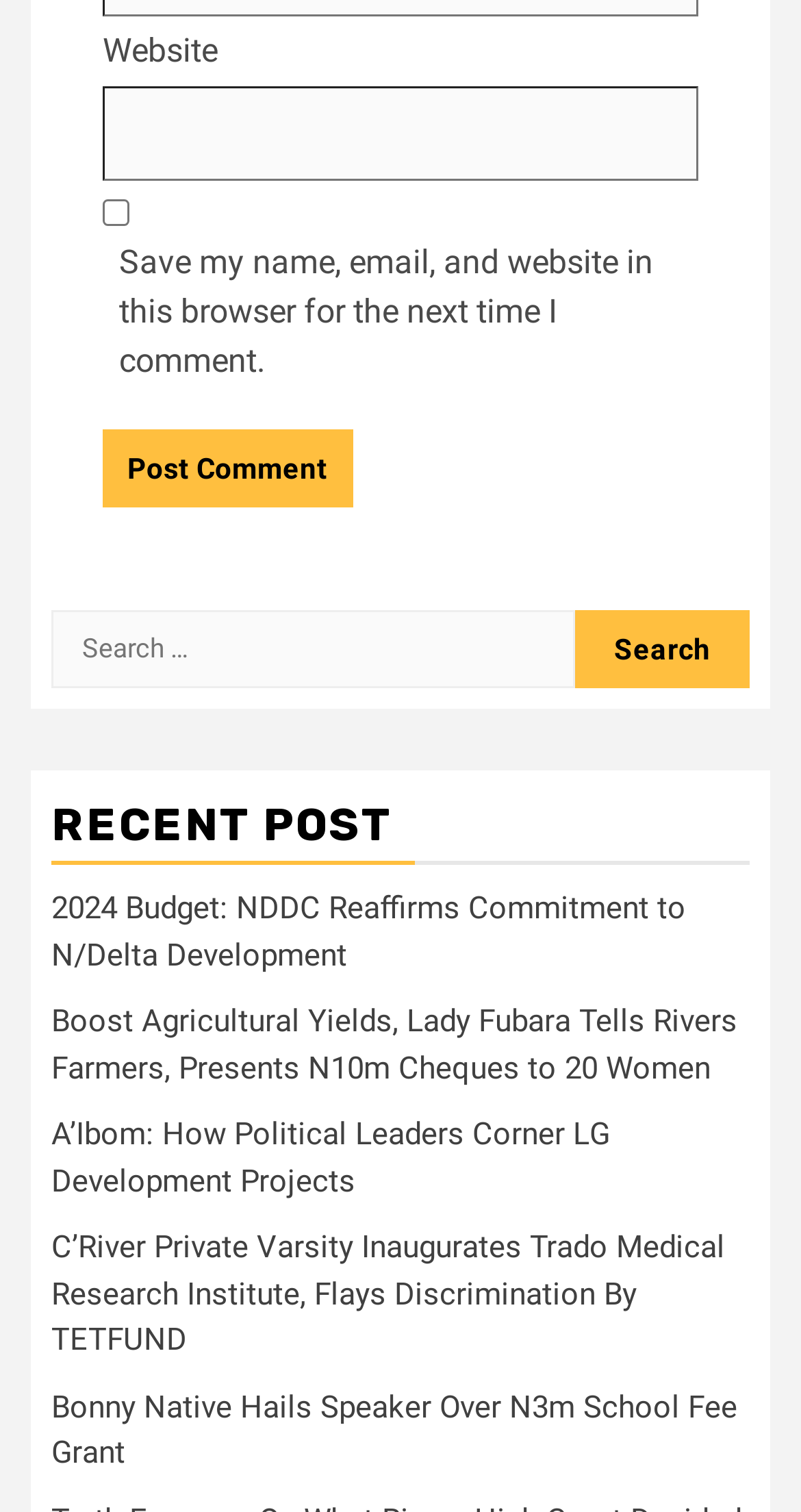Please answer the following question using a single word or phrase: 
What is the function of the button at the bottom of the search bar?

Search